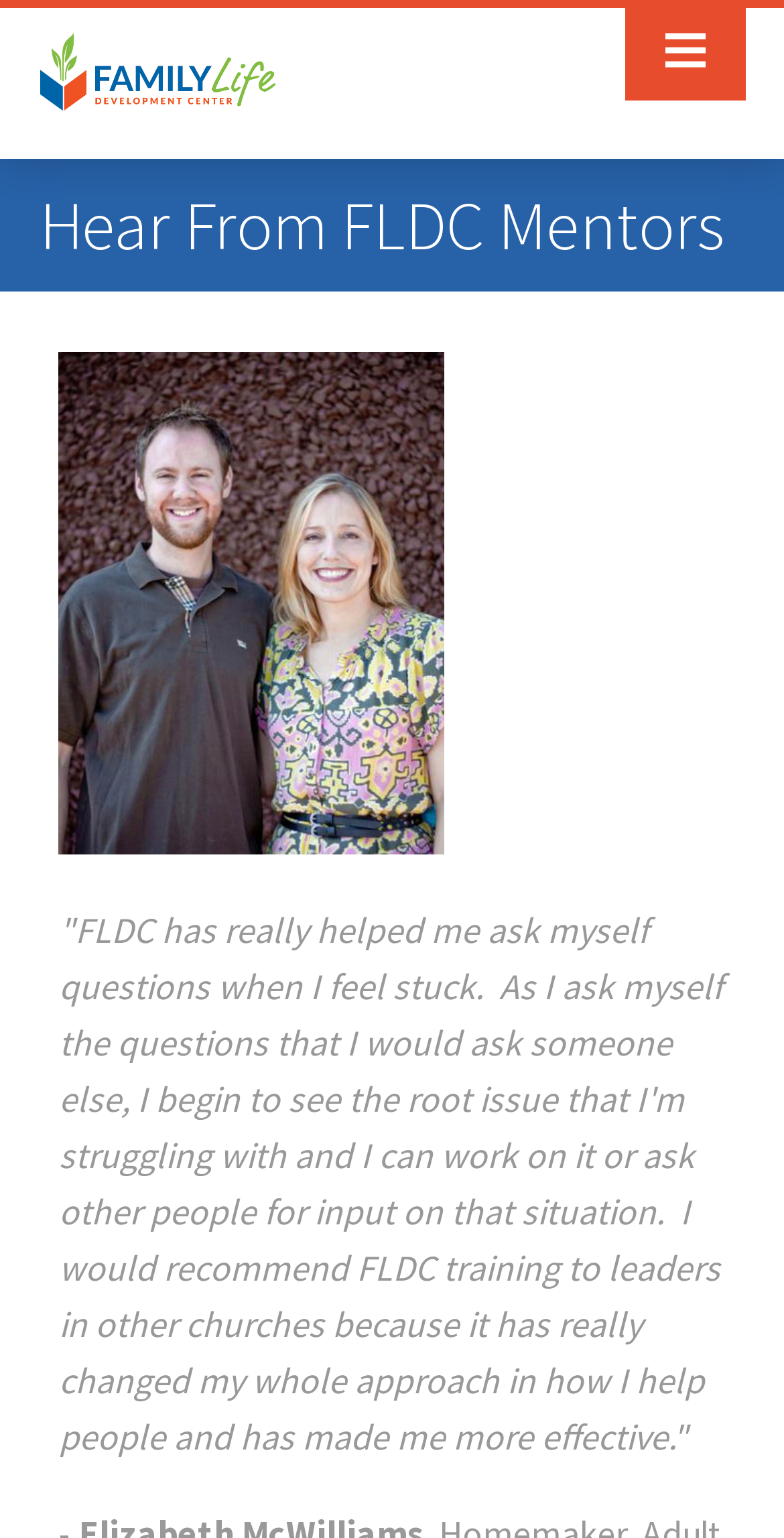Give the bounding box coordinates for the element described by: "From Pastors".

[0.0, 0.209, 1.0, 0.261]